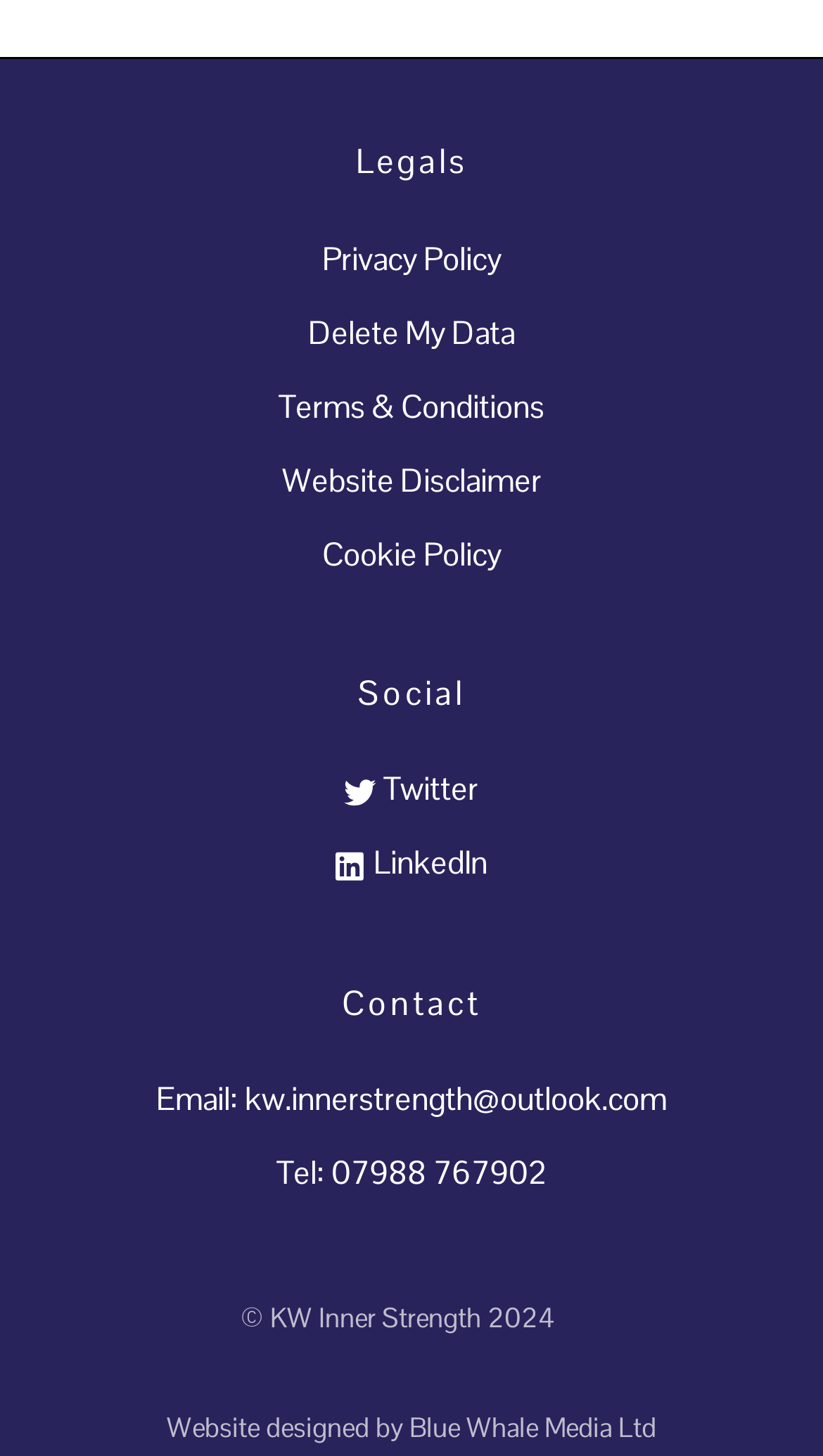What is the year of copyright?
Based on the image, provide your answer in one word or phrase.

2024